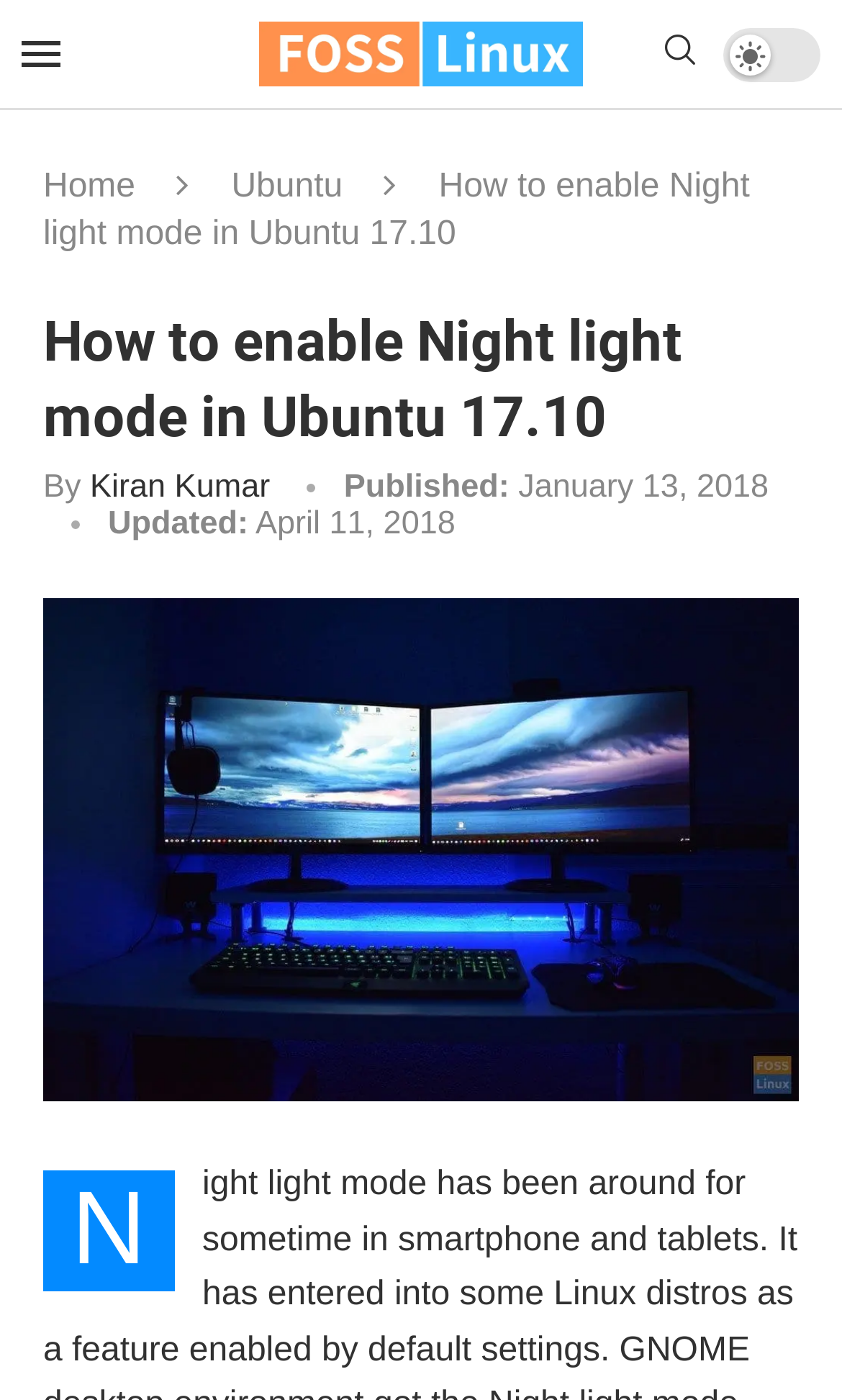Generate the text content of the main heading of the webpage.

How to enable Night light mode in Ubuntu 17.10